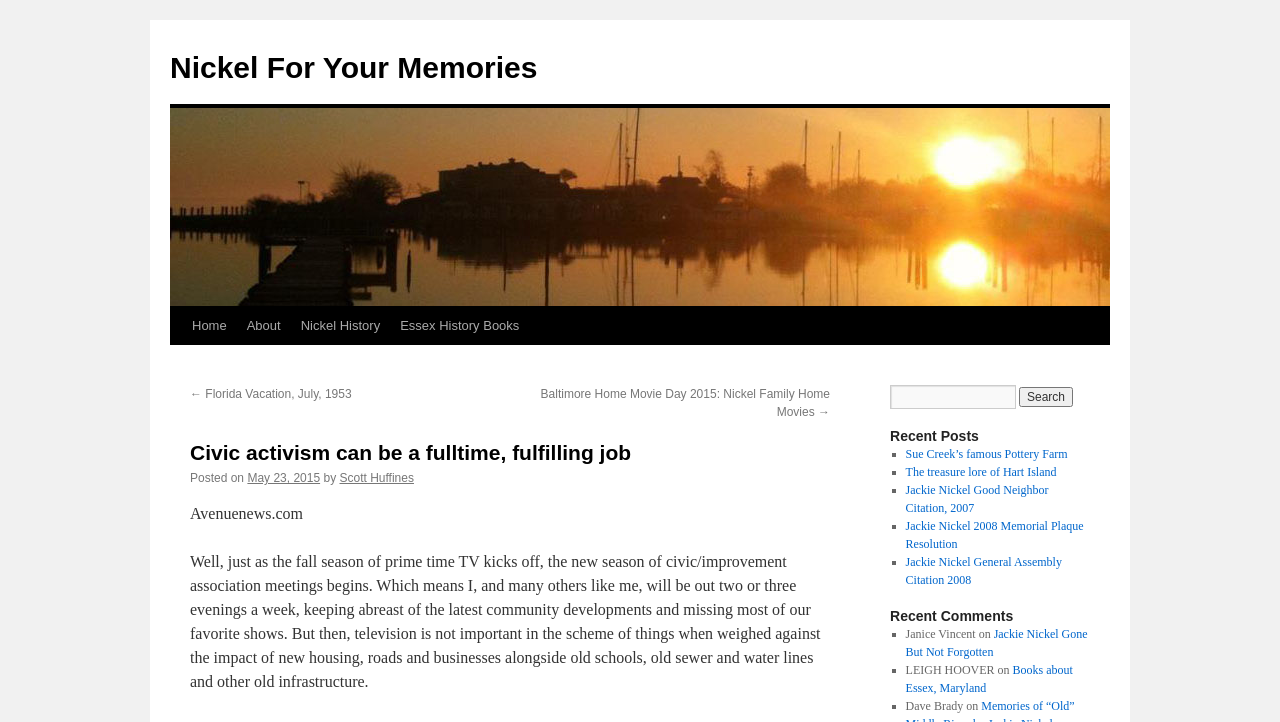Please identify the bounding box coordinates of the element's region that should be clicked to execute the following instruction: "Read the post about Sue Creek’s famous Pottery Farm". The bounding box coordinates must be four float numbers between 0 and 1, i.e., [left, top, right, bottom].

[0.707, 0.619, 0.834, 0.639]